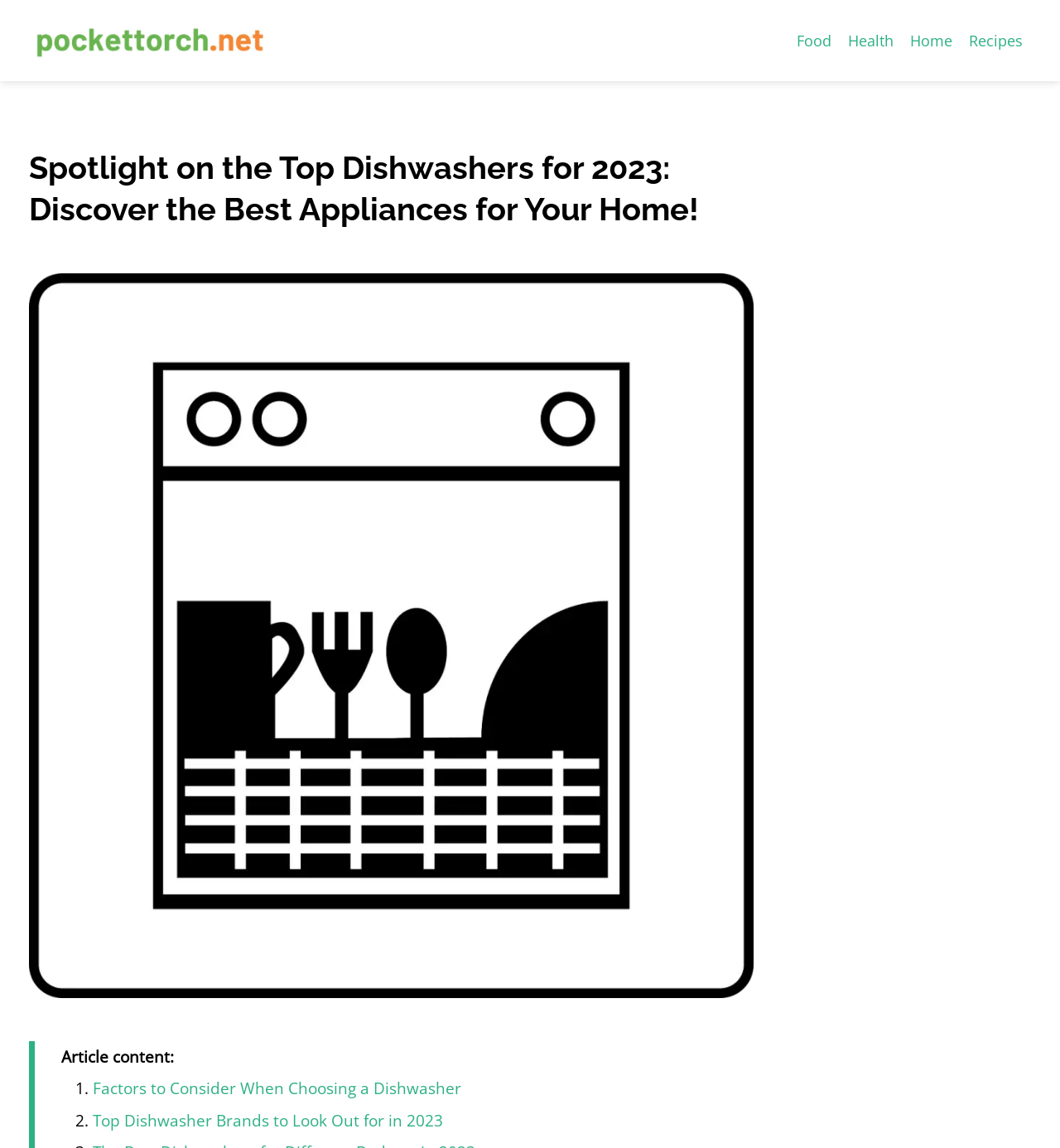What is the main topic of this webpage?
Answer the question based on the image using a single word or a brief phrase.

Dishwashers